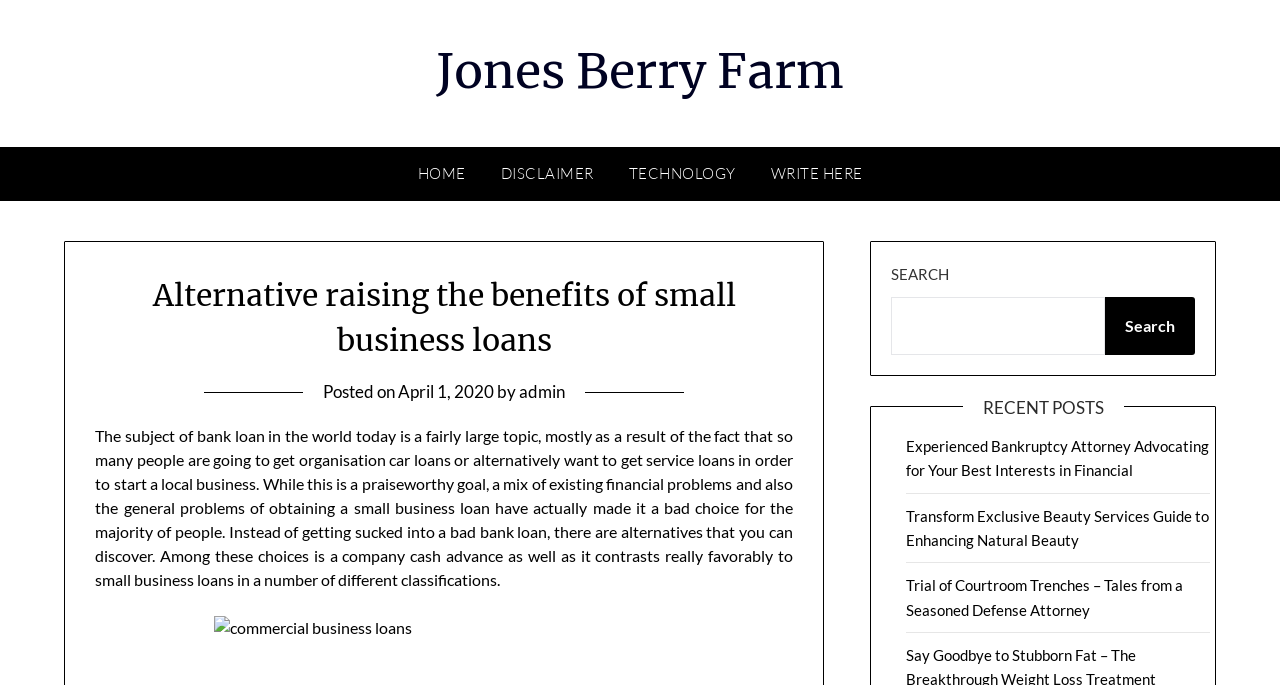What is the name of the farm mentioned in the webpage?
Could you answer the question with a detailed and thorough explanation?

The name of the farm is mentioned in the link 'Jones Berry Farm' at the top of the webpage, which suggests that the webpage is related to this farm.